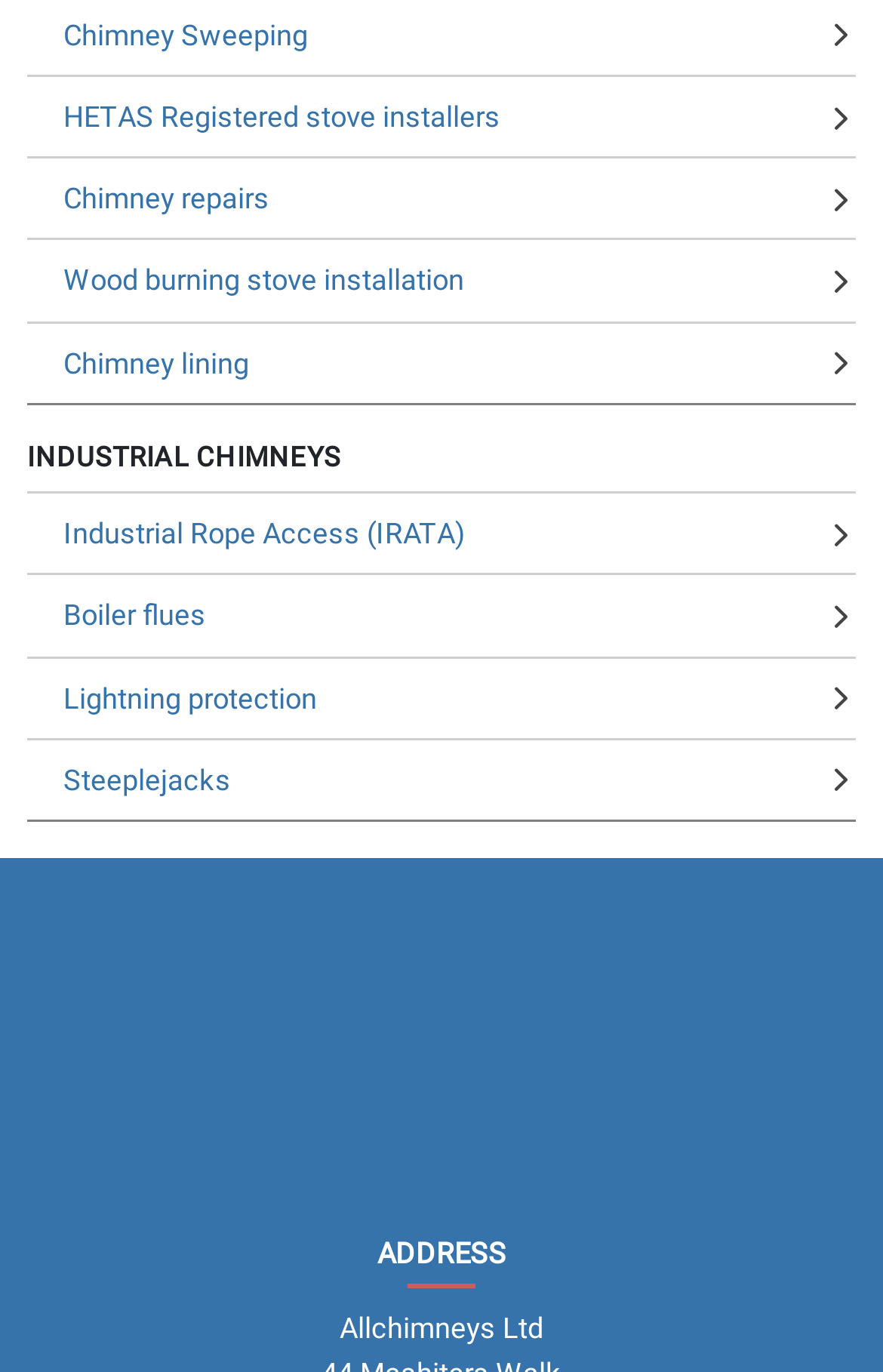Identify the bounding box coordinates of the element to click to follow this instruction: 'Go to Allchimneys Ltd address'. Ensure the coordinates are four float values between 0 and 1, provided as [left, top, right, bottom].

[0.385, 0.956, 0.615, 0.981]